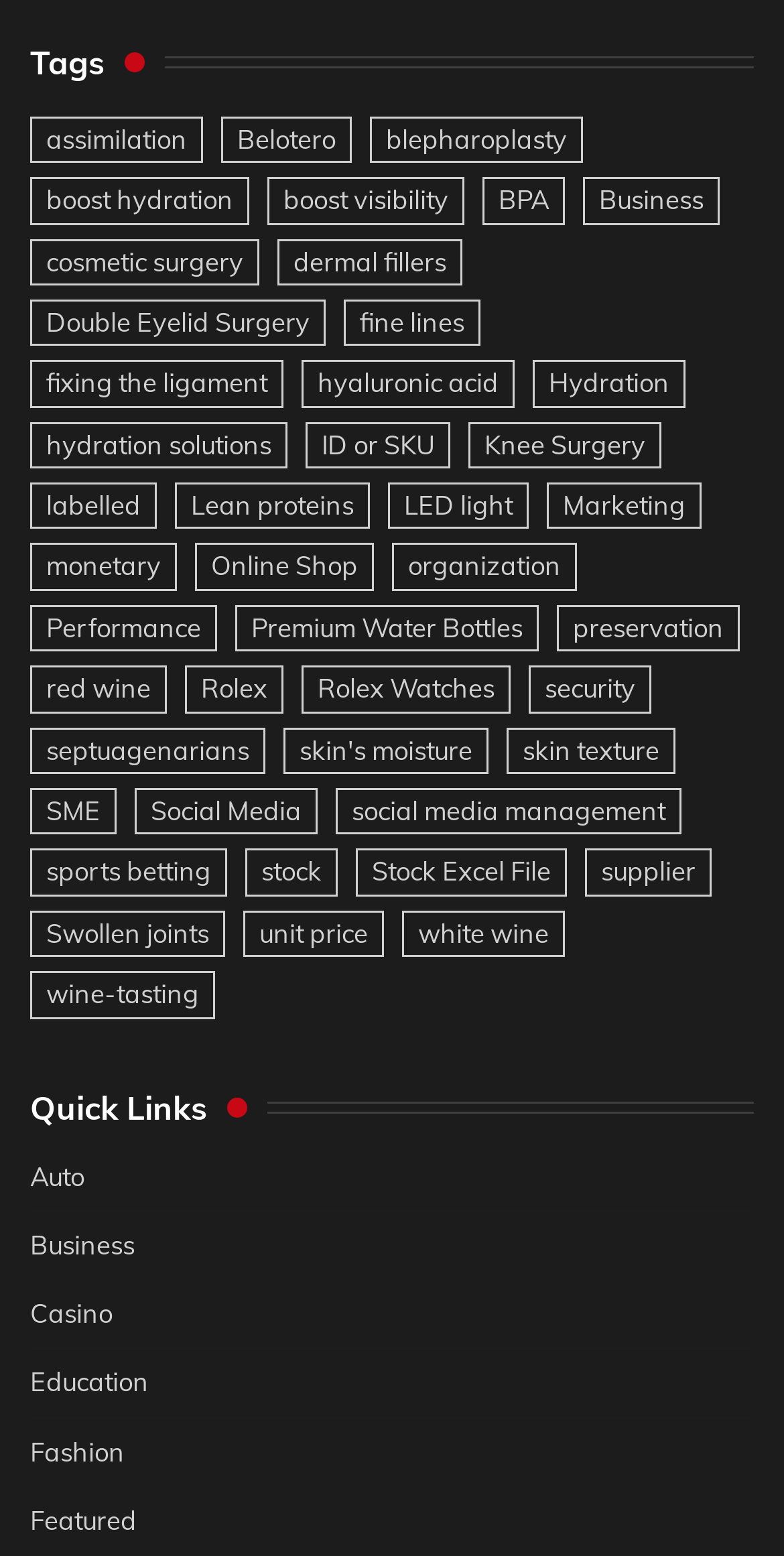Determine the bounding box coordinates of the area to click in order to meet this instruction: "go to 'Business'".

[0.744, 0.114, 0.918, 0.144]